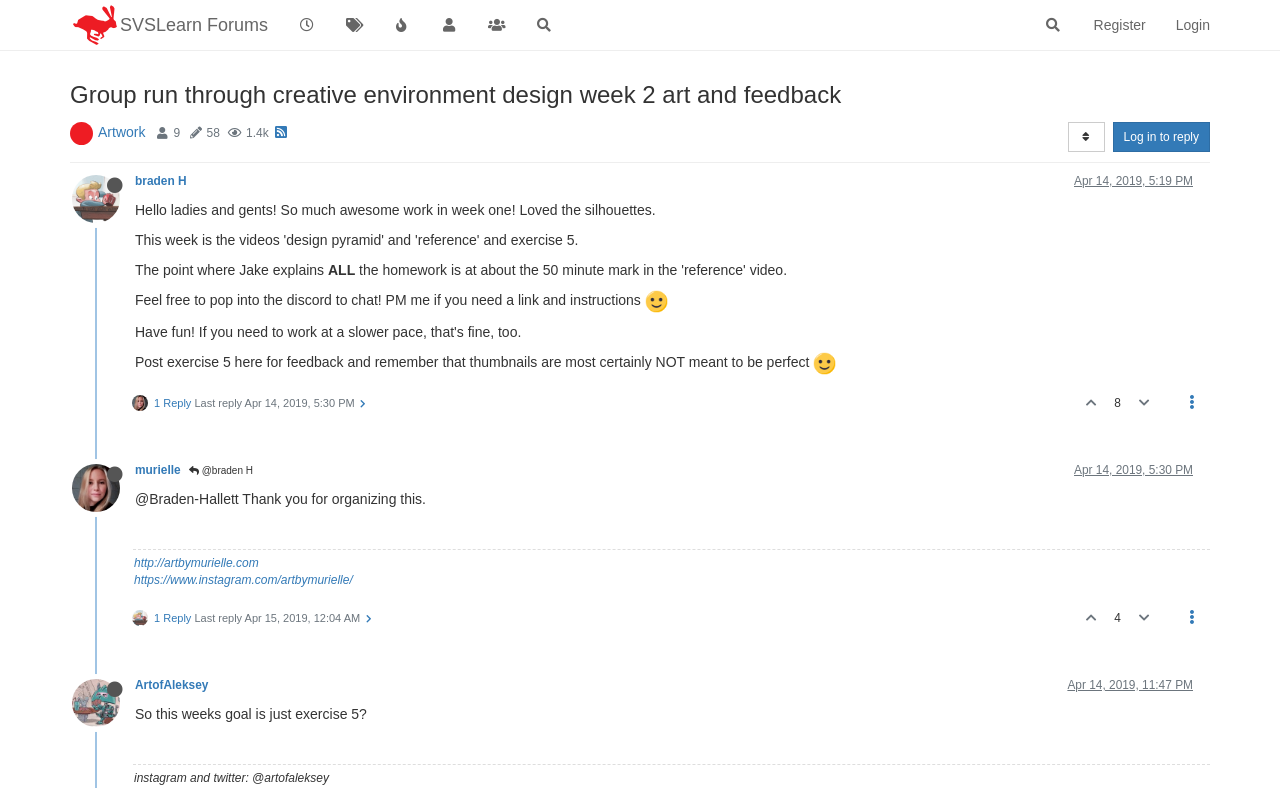What is the date of the last reply in the thread?
Using the image as a reference, answer with just one word or a short phrase.

Apr 15, 2019, 12:04 AM